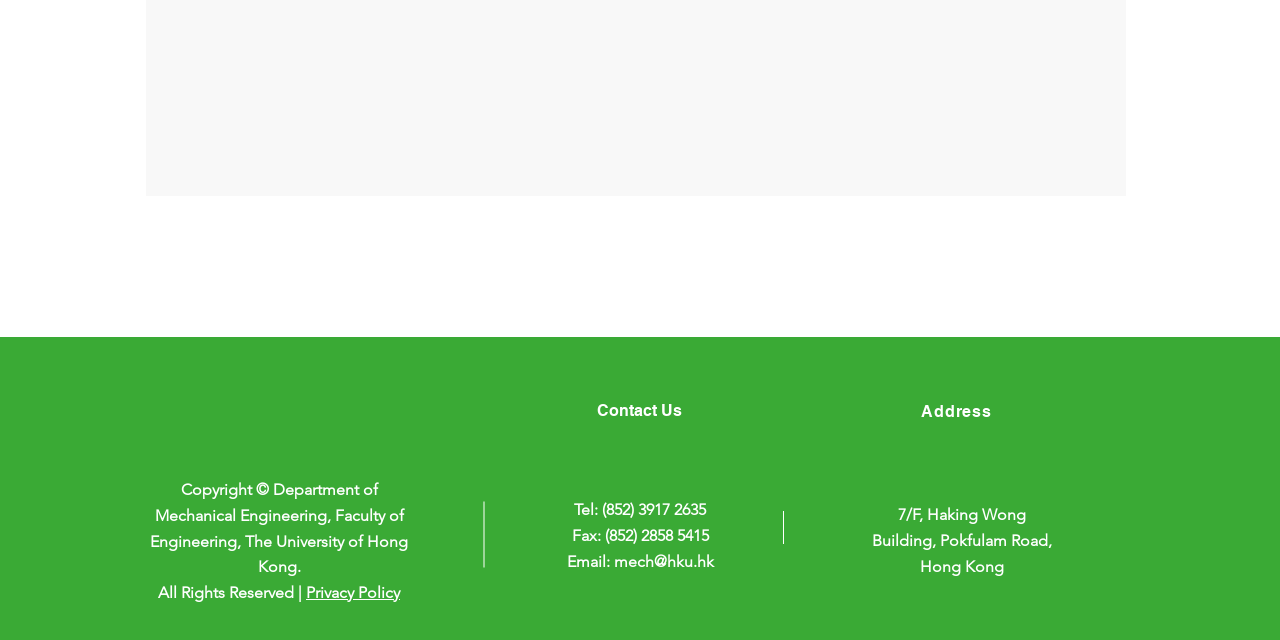What is the email address of the department?
Provide a short answer using one word or a brief phrase based on the image.

mech@hku.hk